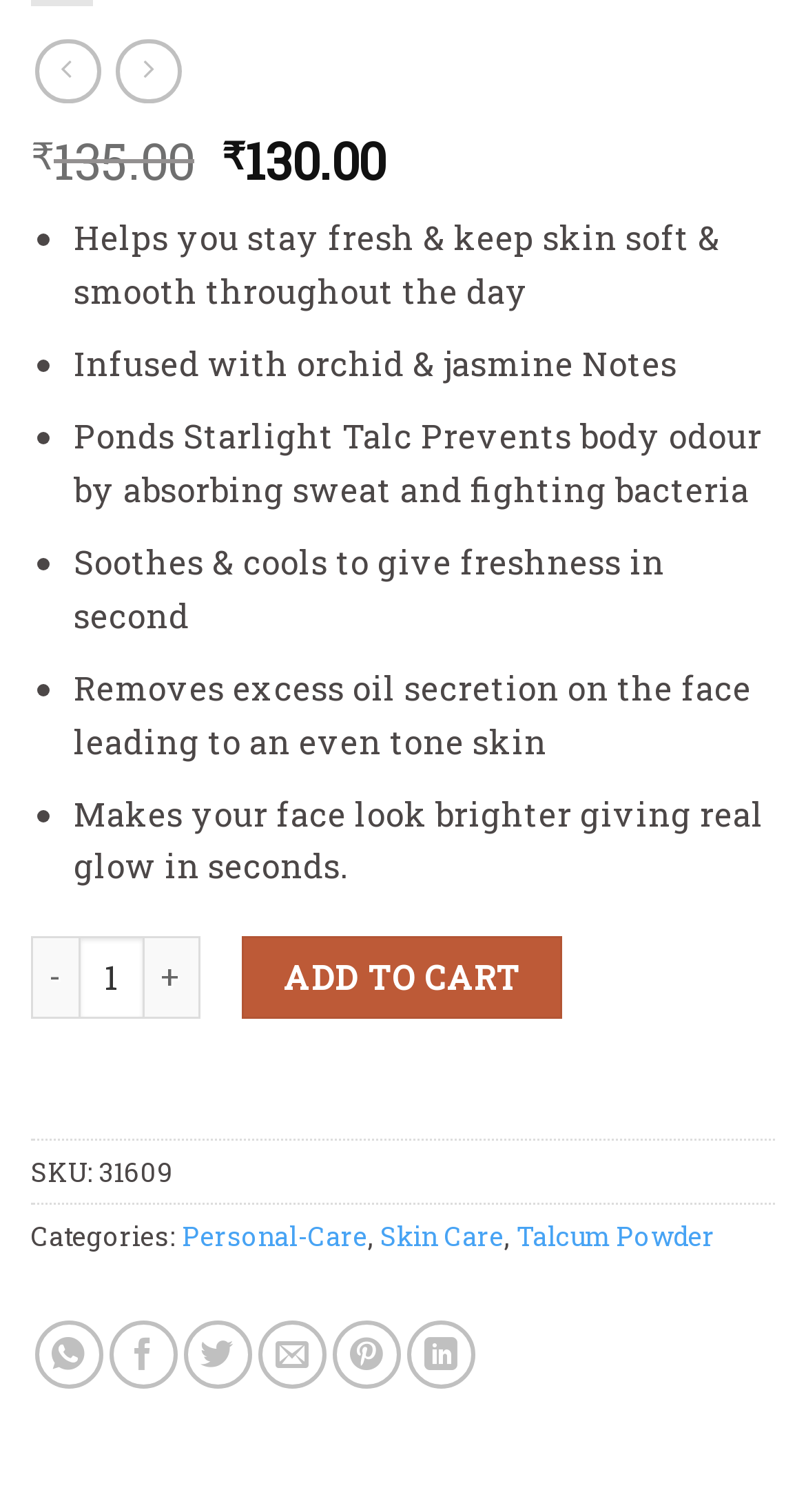Determine the bounding box for the UI element described here: "Hairy cell leukemia".

None